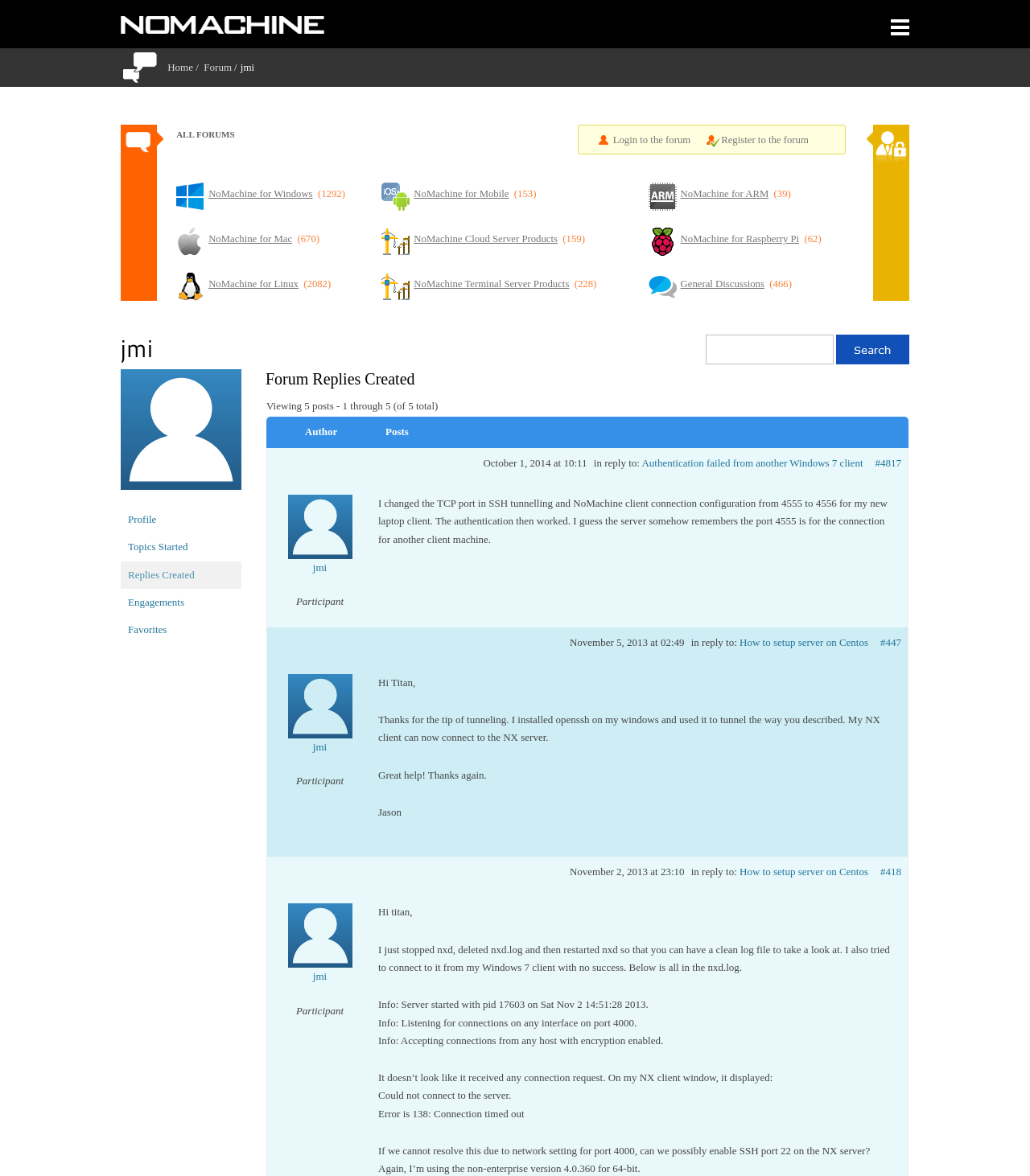Use a single word or phrase to answer the following:
What is the logo on the top left corner?

NoMachine logo